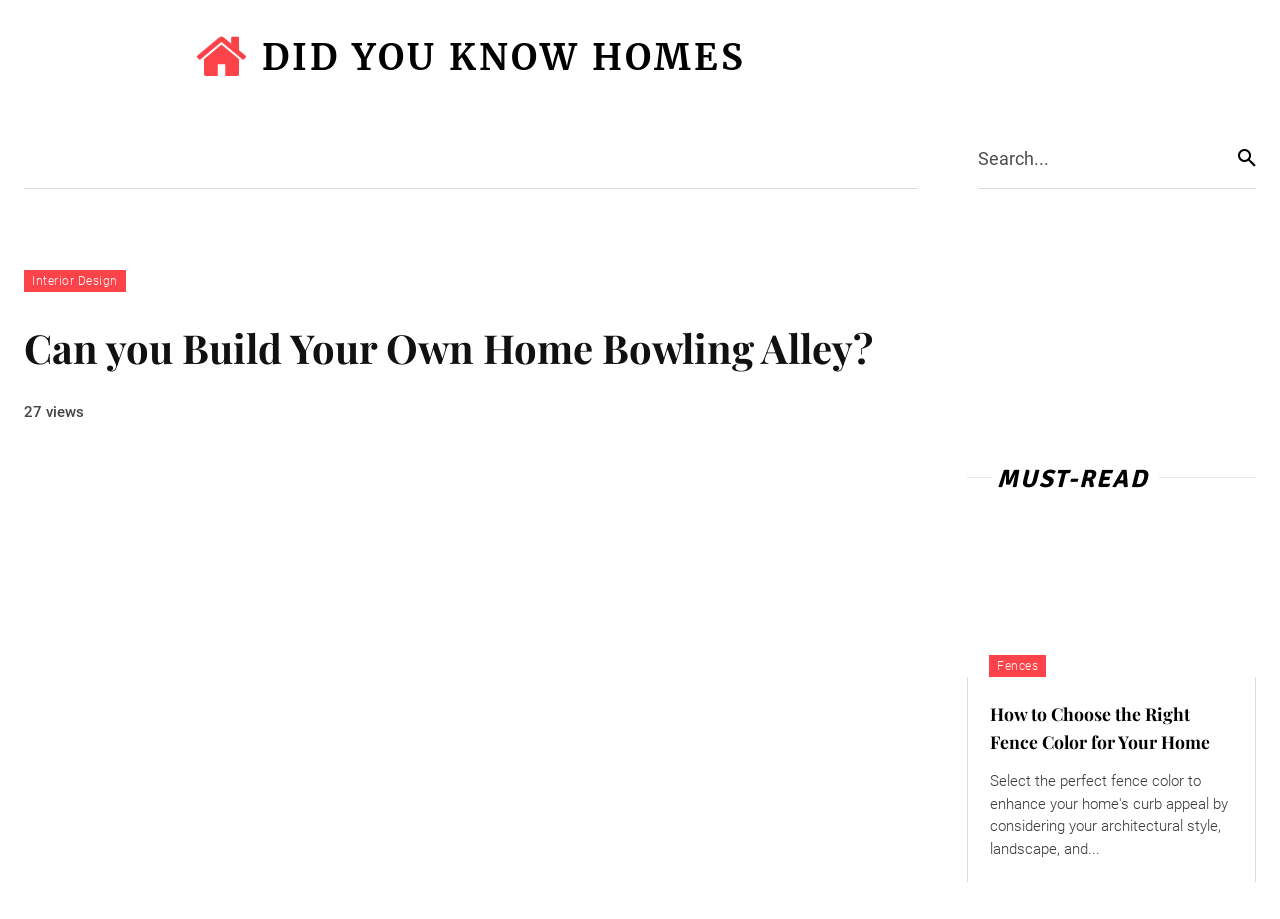Pinpoint the bounding box coordinates of the area that should be clicked to complete the following instruction: "Explore Interior Design". The coordinates must be given as four float numbers between 0 and 1, i.e., [left, top, right, bottom].

[0.019, 0.294, 0.098, 0.318]